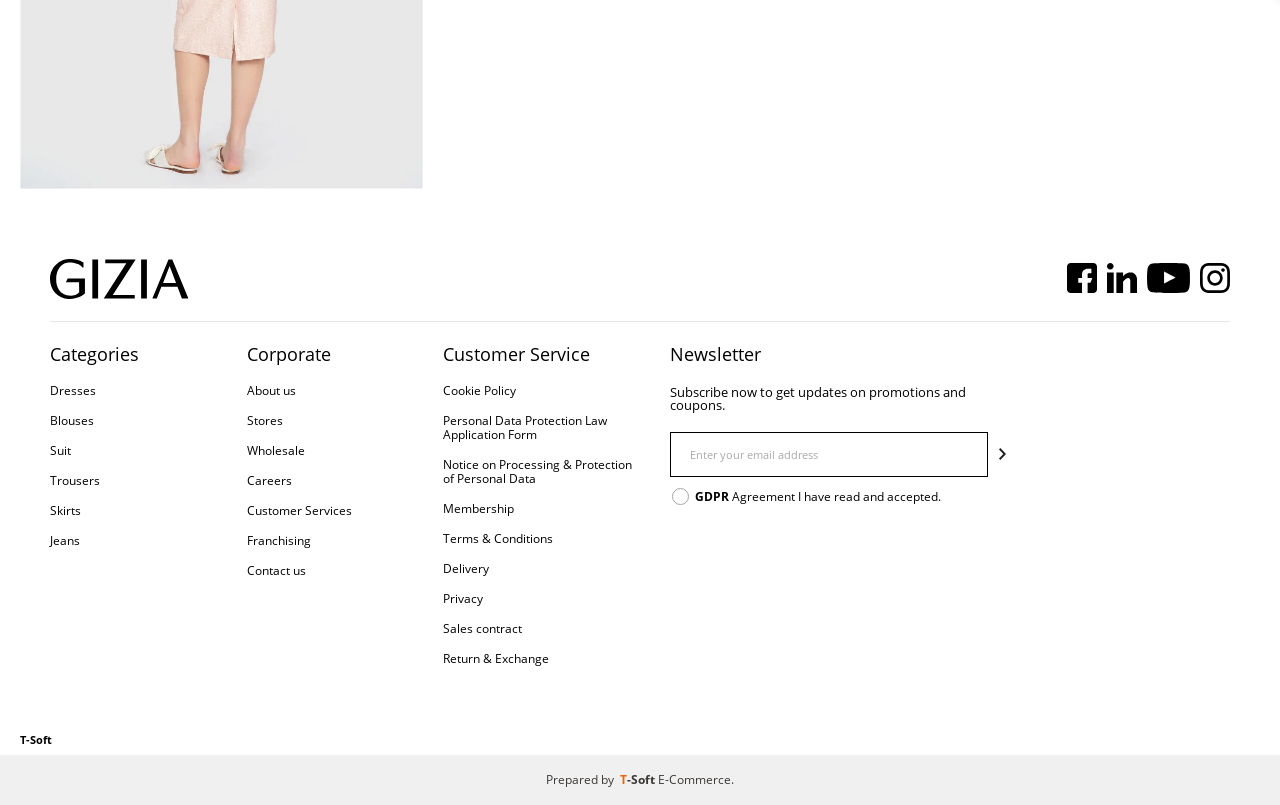Given the element description "placeholder="Enter your email address"", identify the bounding box of the corresponding UI element.

[0.523, 0.537, 0.772, 0.593]